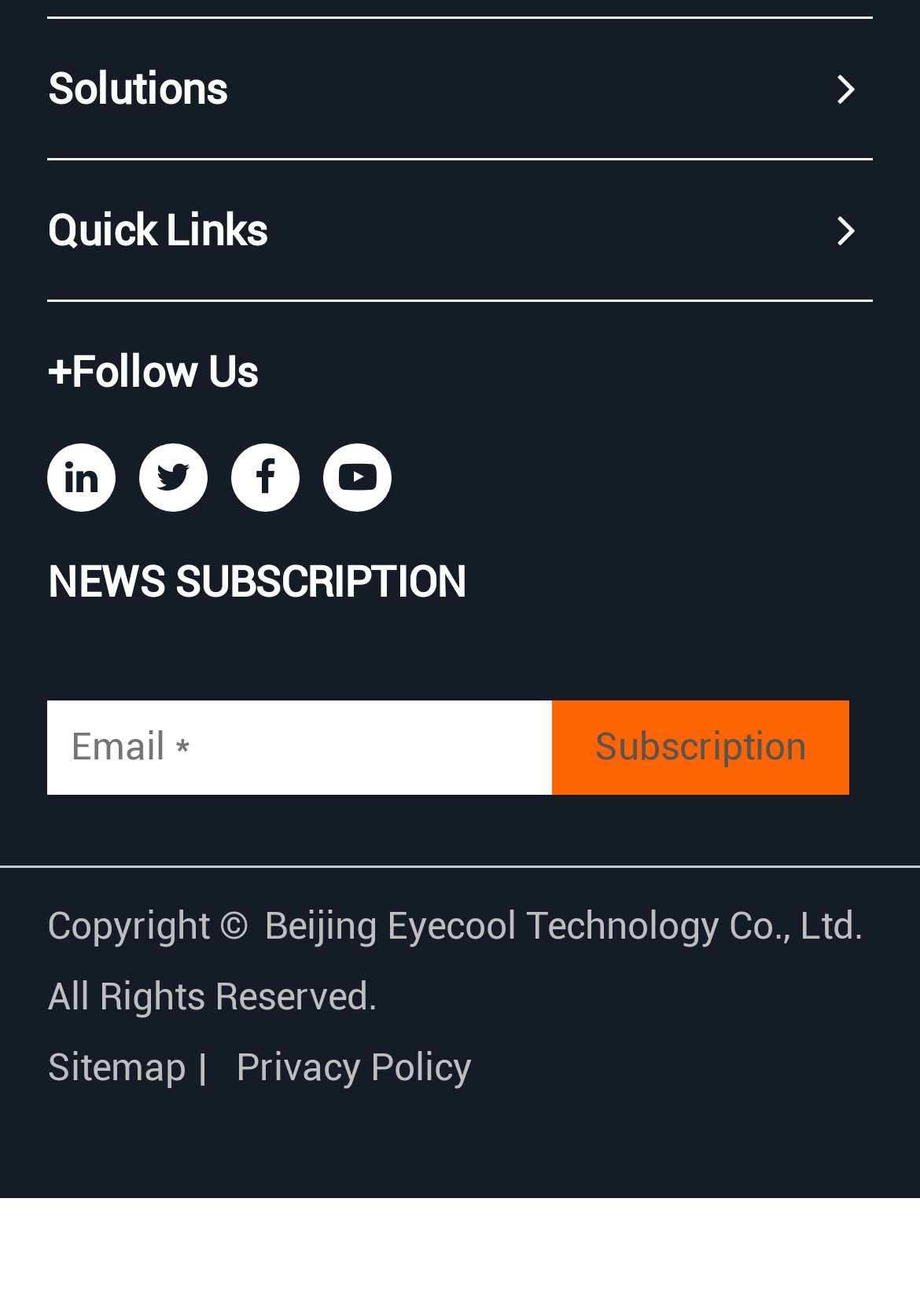What is the last item in the footer section?
Please answer the question with a detailed response using the information from the screenshot.

The footer section contains several links and text, and the last item is a link labeled 'Privacy Policy', which is located next to a vertical bar '|' and a 'Sitemap' link.